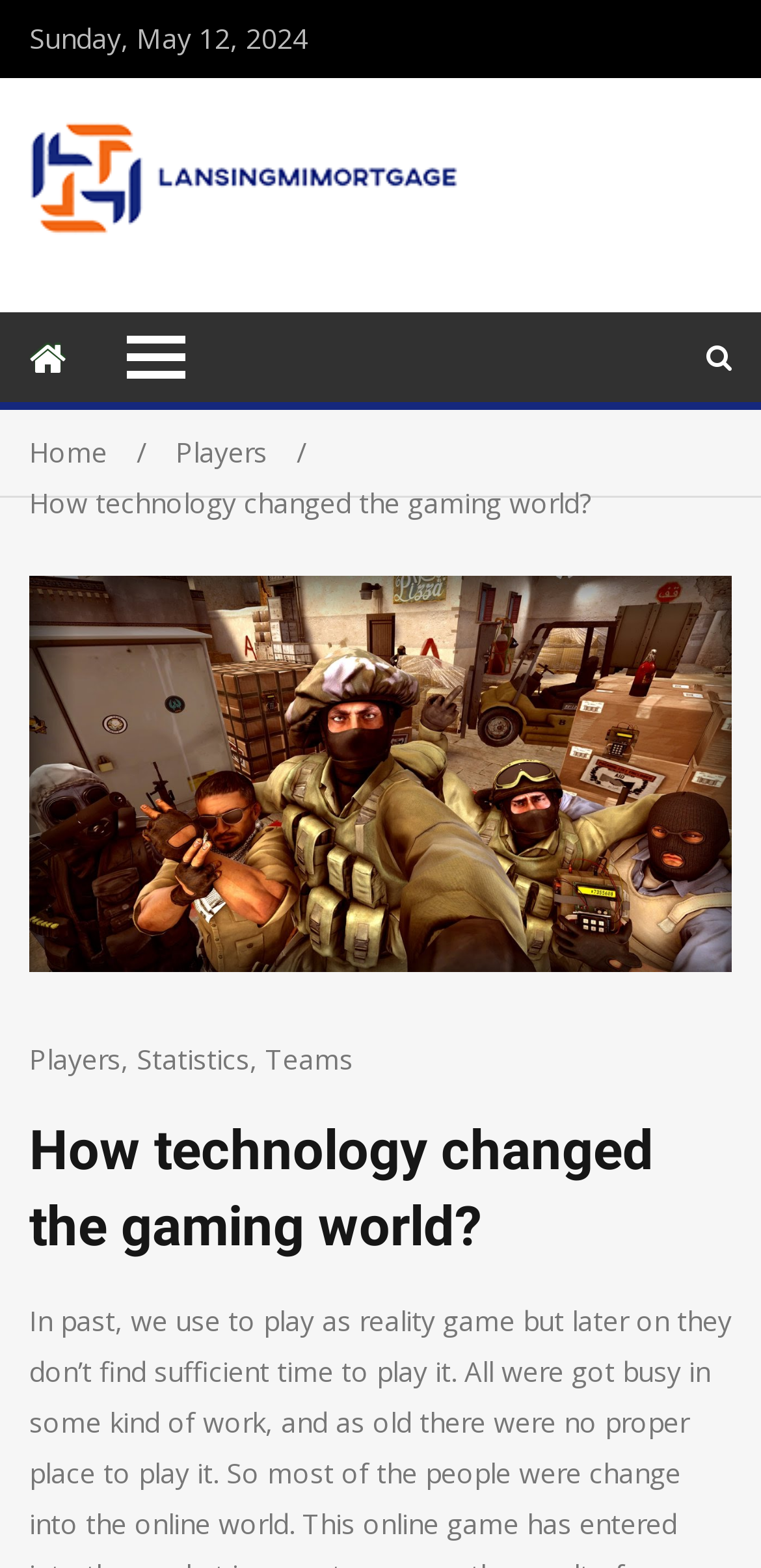What is the first item in the header menu?
Answer with a single word or short phrase according to what you see in the image.

Players